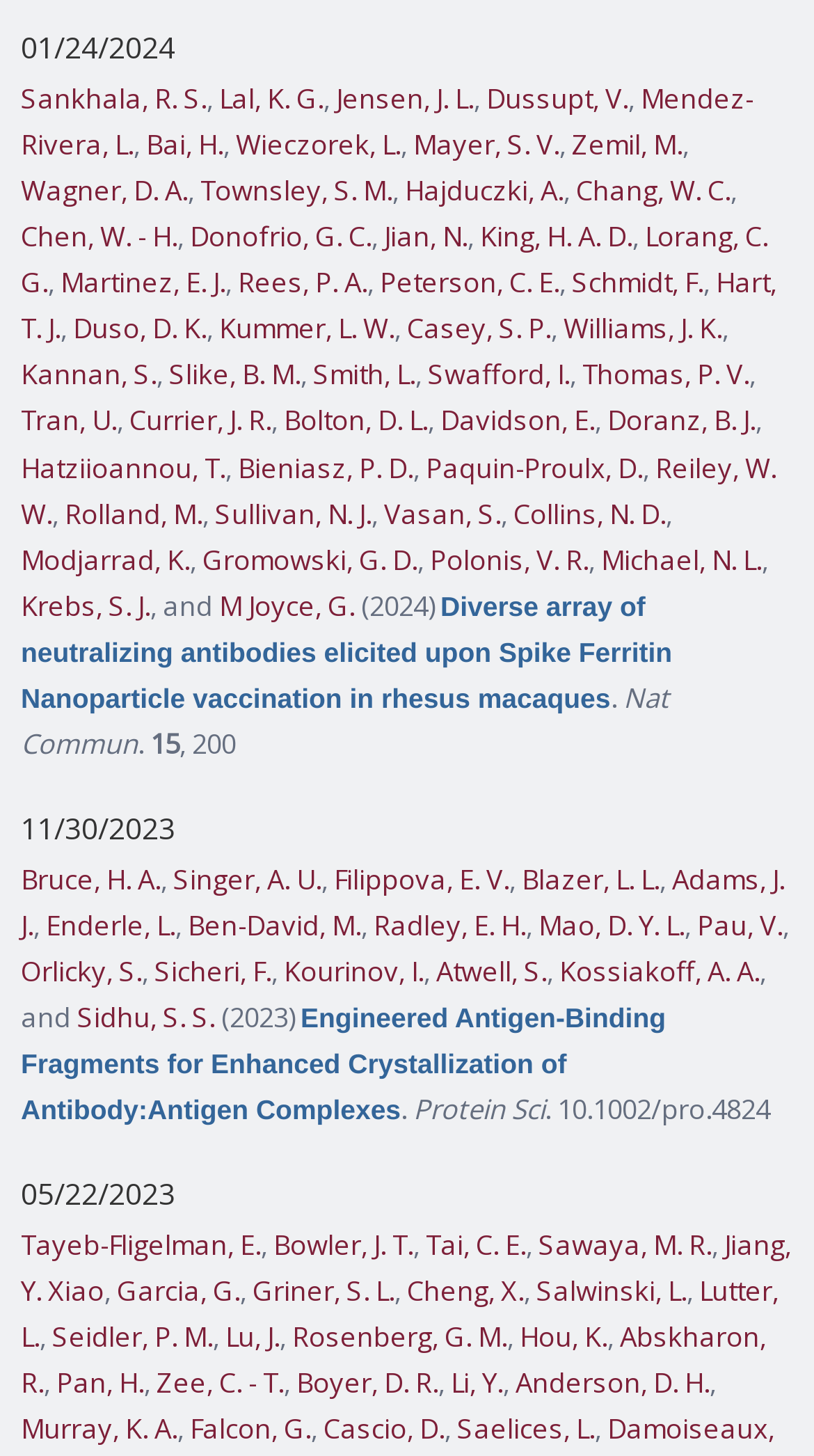Please locate the bounding box coordinates of the element's region that needs to be clicked to follow the instruction: "Follow the link 'Mendez-Rivera, L.'". The bounding box coordinates should be provided as four float numbers between 0 and 1, i.e., [left, top, right, bottom].

[0.026, 0.054, 0.926, 0.112]